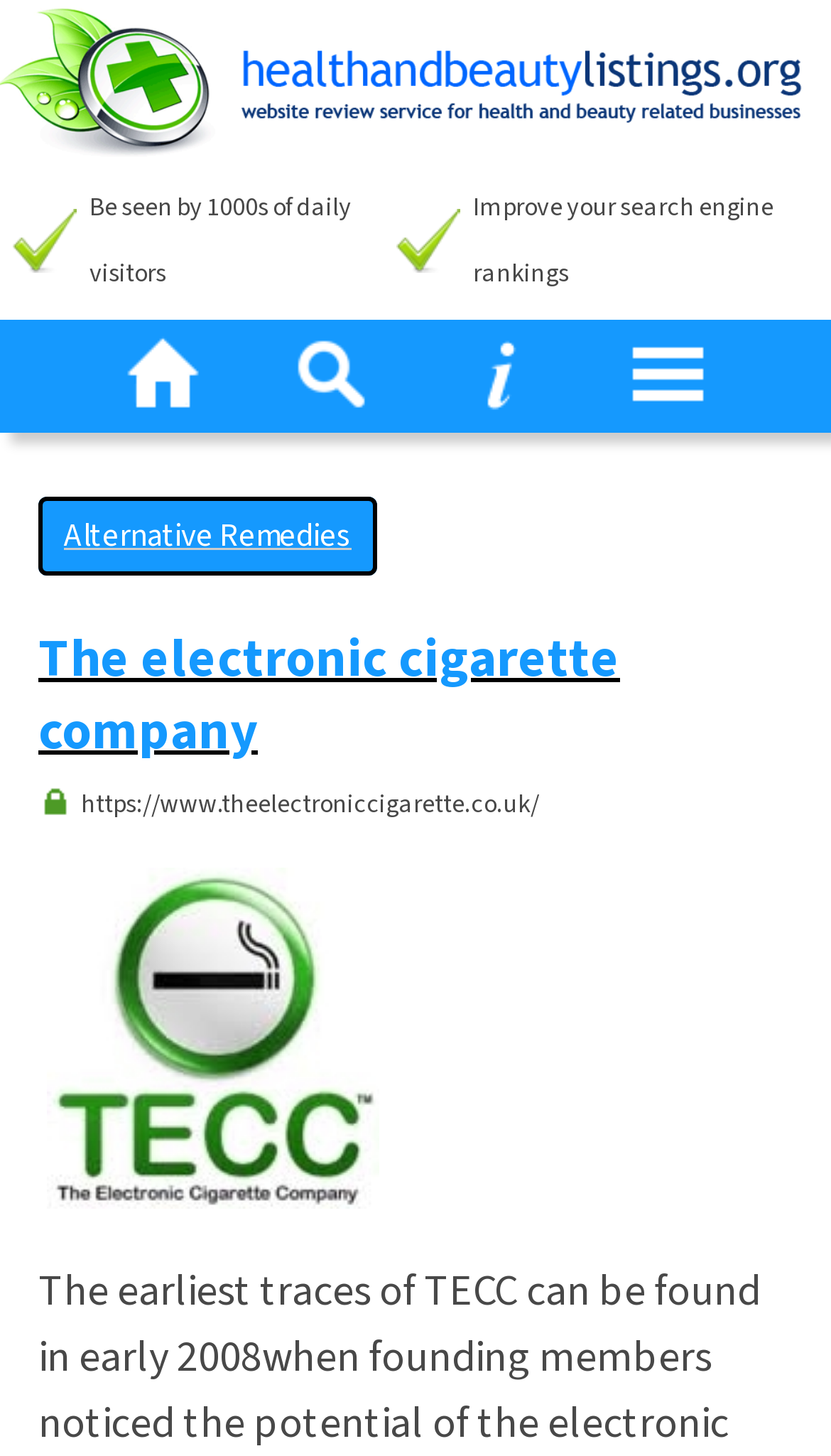Locate the bounding box of the user interface element based on this description: "The electronic cigarette company".

[0.046, 0.435, 0.746, 0.526]